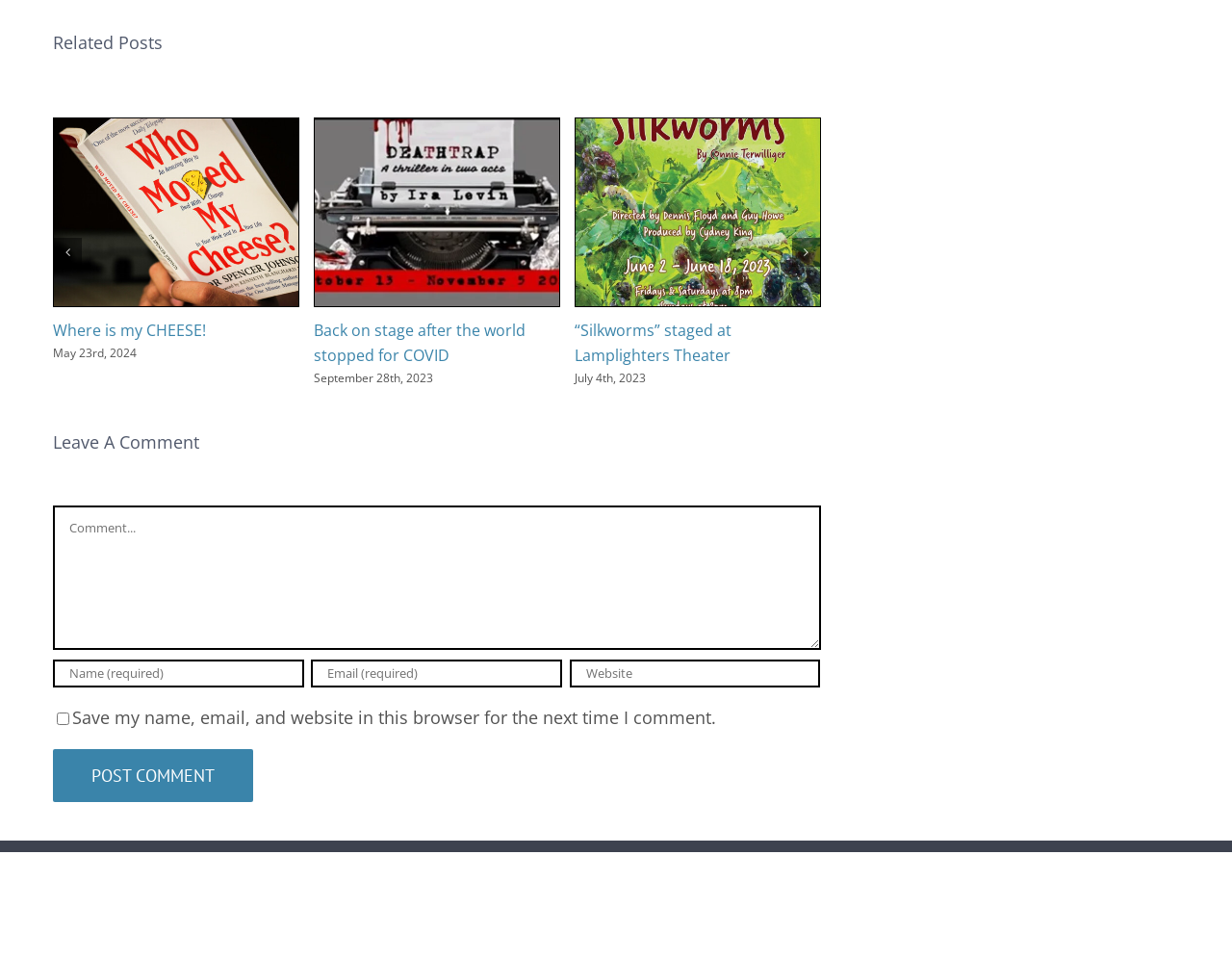Identify the bounding box coordinates for the element you need to click to achieve the following task: "Click the 'Previous slide' button". Provide the bounding box coordinates as four float numbers between 0 and 1, in the form [left, top, right, bottom].

[0.043, 0.248, 0.066, 0.278]